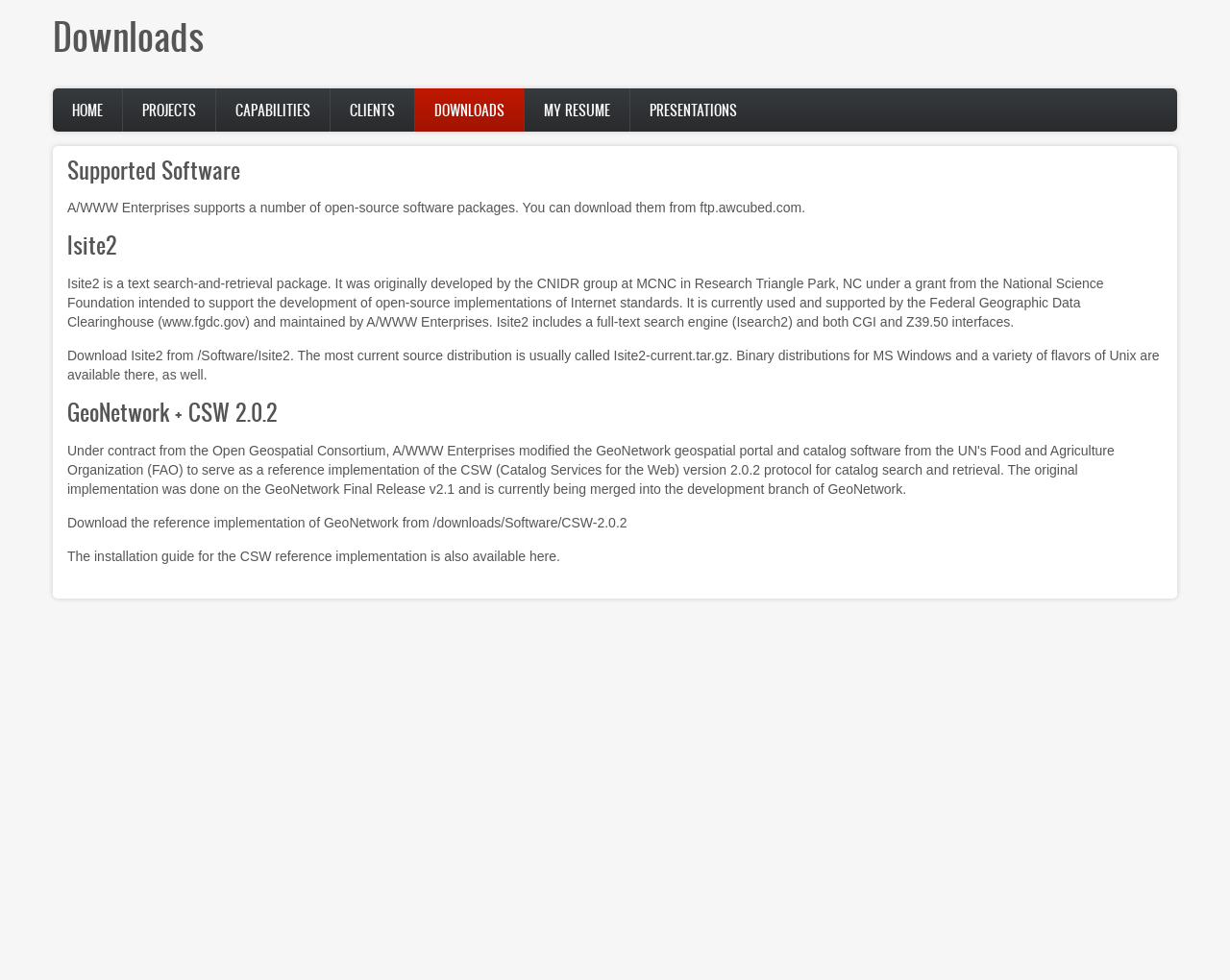What is the main category of software supported by A/WWW Enterprises?
Please provide an in-depth and detailed response to the question.

Based on the webpage content, A/WWW Enterprises supports a number of open-source software packages, which can be downloaded from ftp.awcubed.com. This information is provided in the 'Supported Software' section of the webpage.